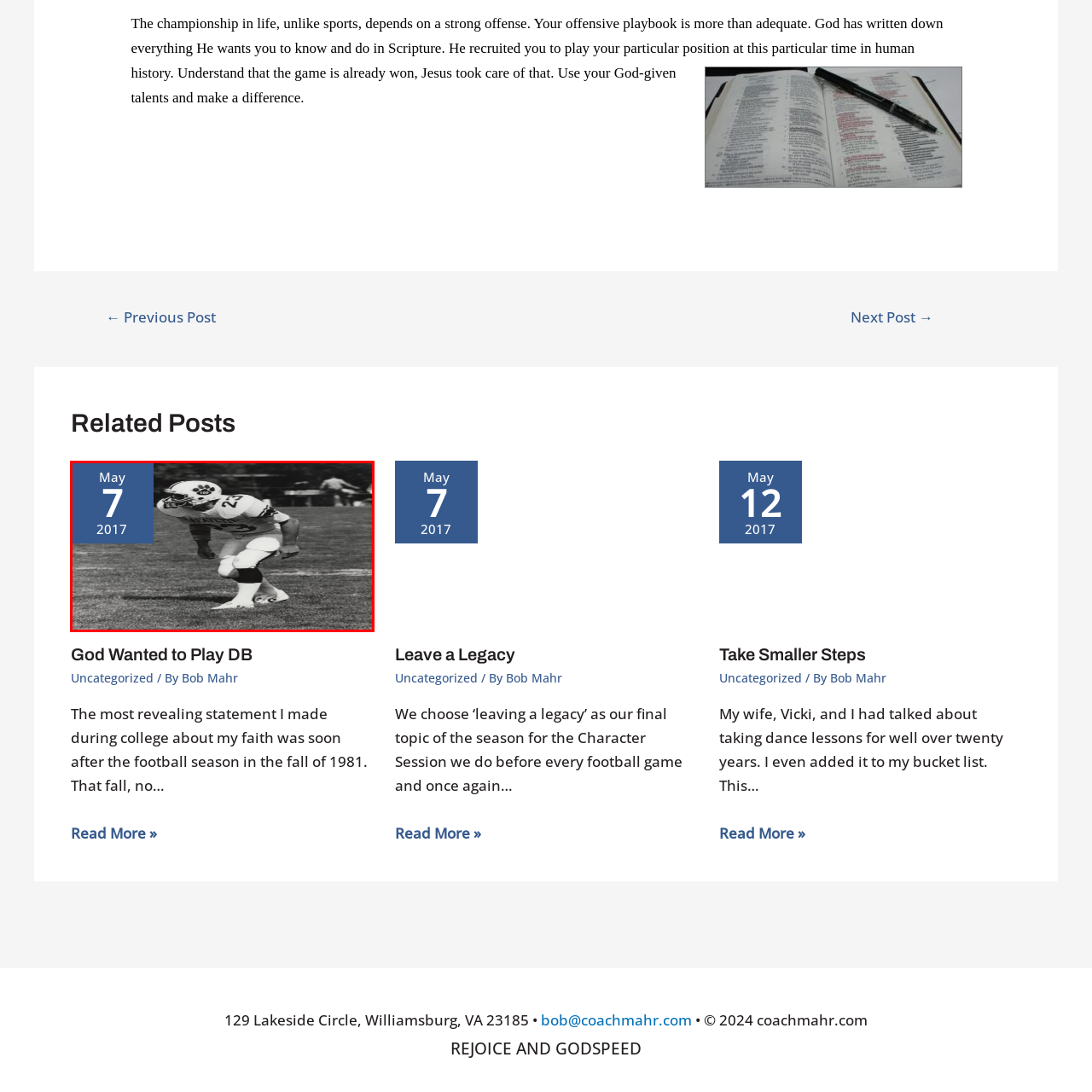What is the date associated with the article?
Refer to the image enclosed in the red bounding box and answer the question thoroughly.

The date associated with the article can be found in the image, where it is prominently displayed as 'May 7, 2017', marking an important moment related to the narrative of the article.